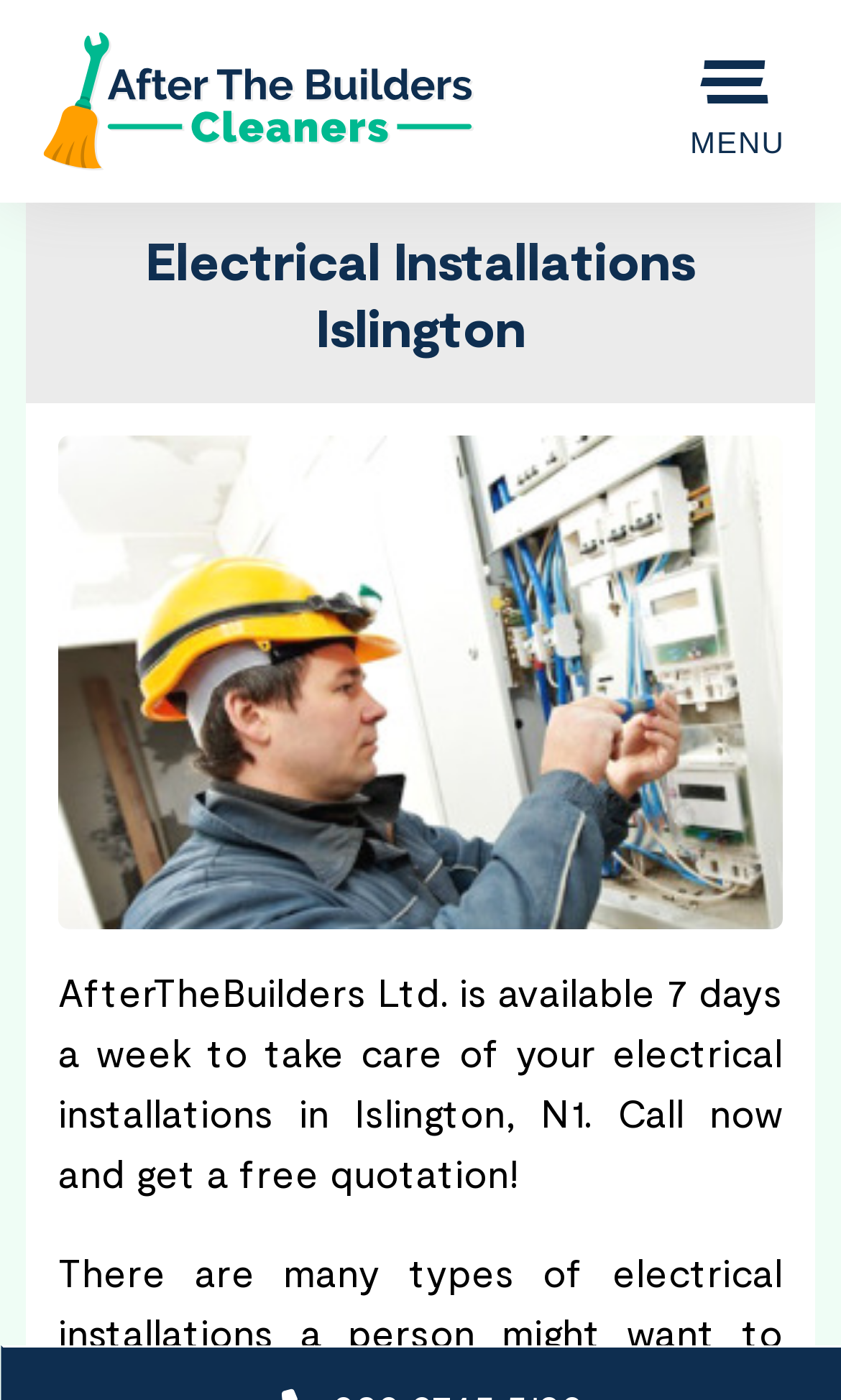What is the image on the webpage about?
Carefully analyze the image and provide a thorough answer to the question.

The image on the webpage is related to electrical installation in Islington, which is the topic of the webpage. It may be an illustration or a photo of an electrical installation in progress or a completed project.